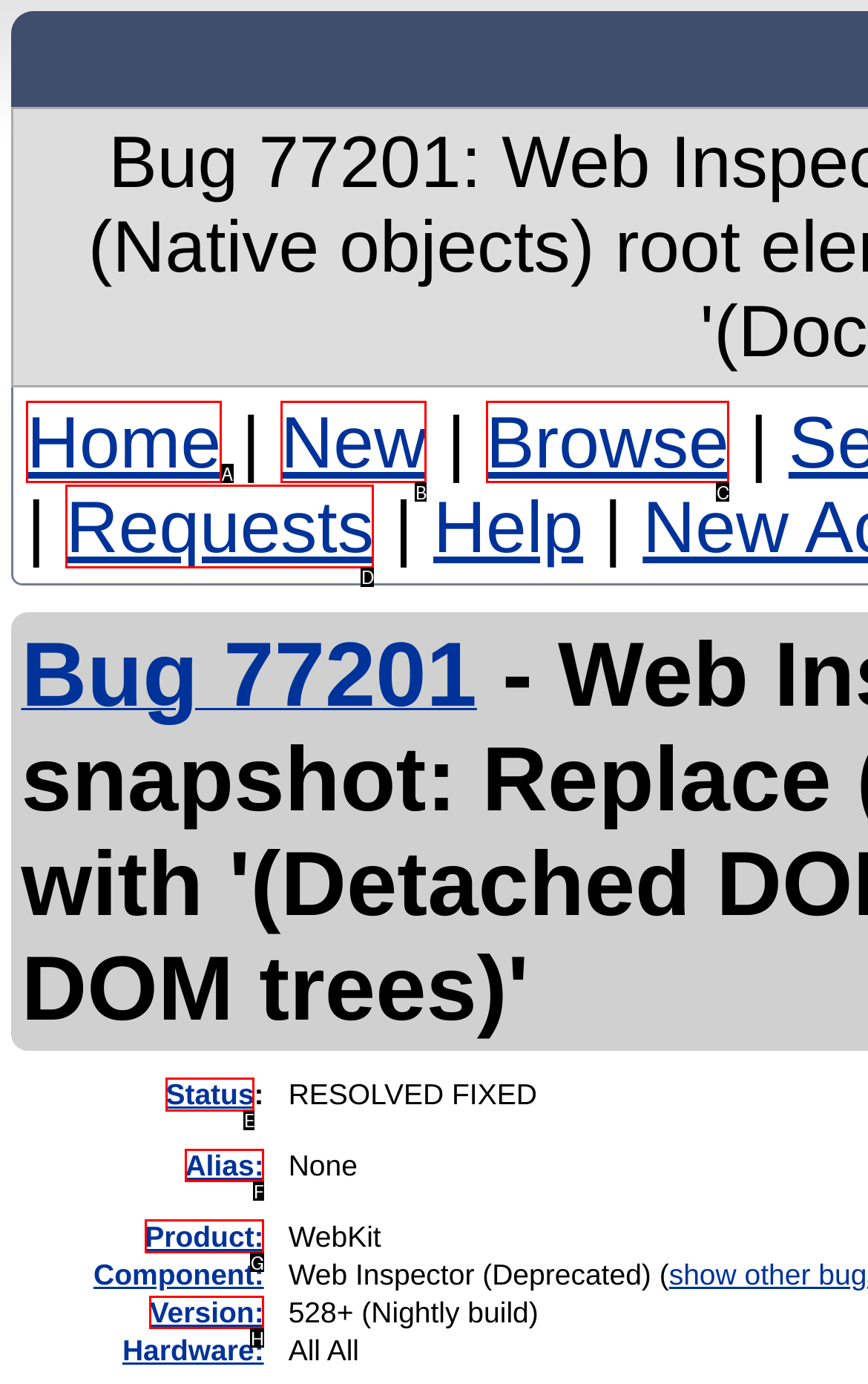Choose the option that best matches the element: New
Respond with the letter of the correct option.

B